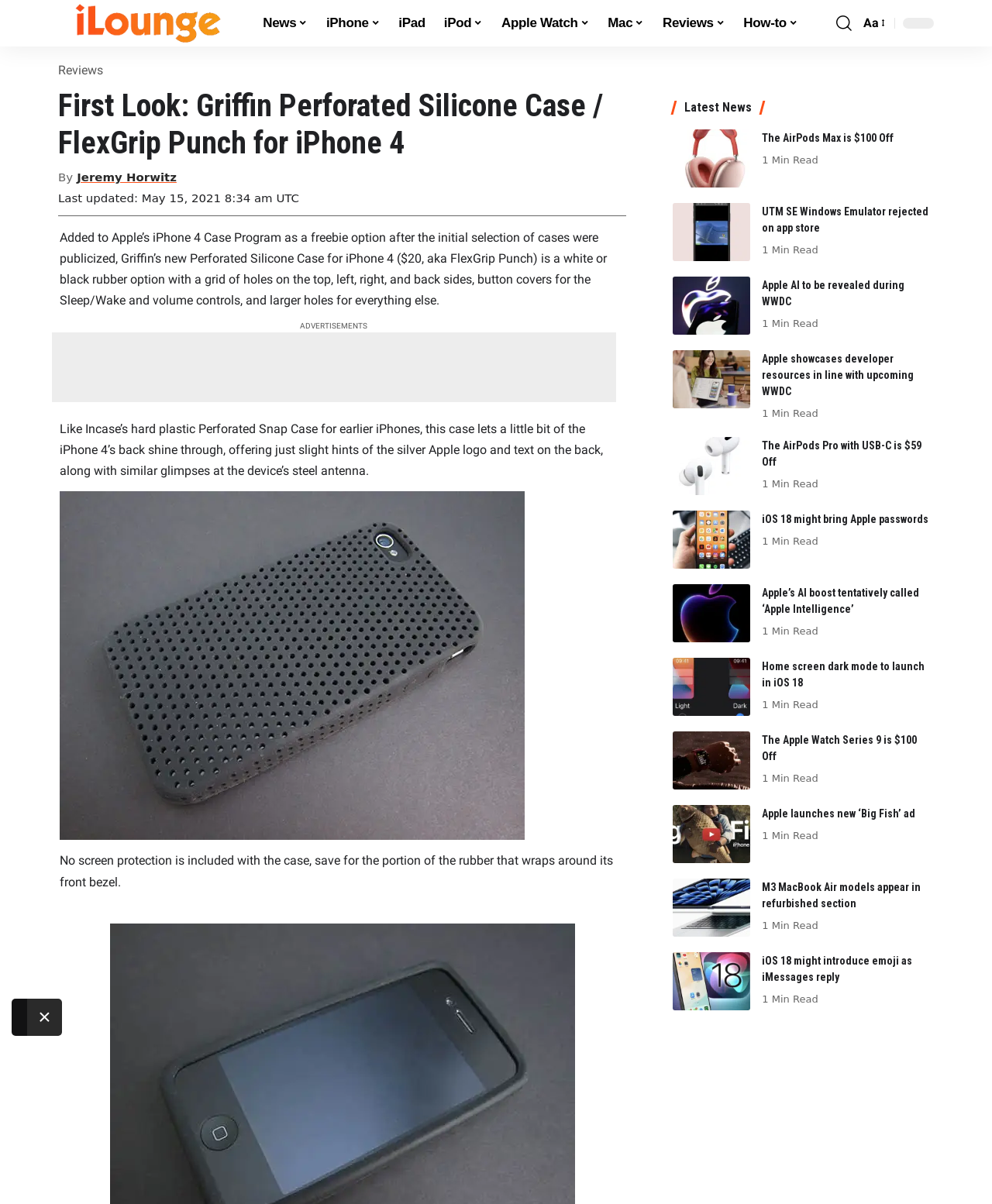Identify and provide the bounding box coordinates of the UI element described: "iPad". The coordinates should be formatted as [left, top, right, bottom], with each number being a float between 0 and 1.

[0.392, 0.0, 0.438, 0.039]